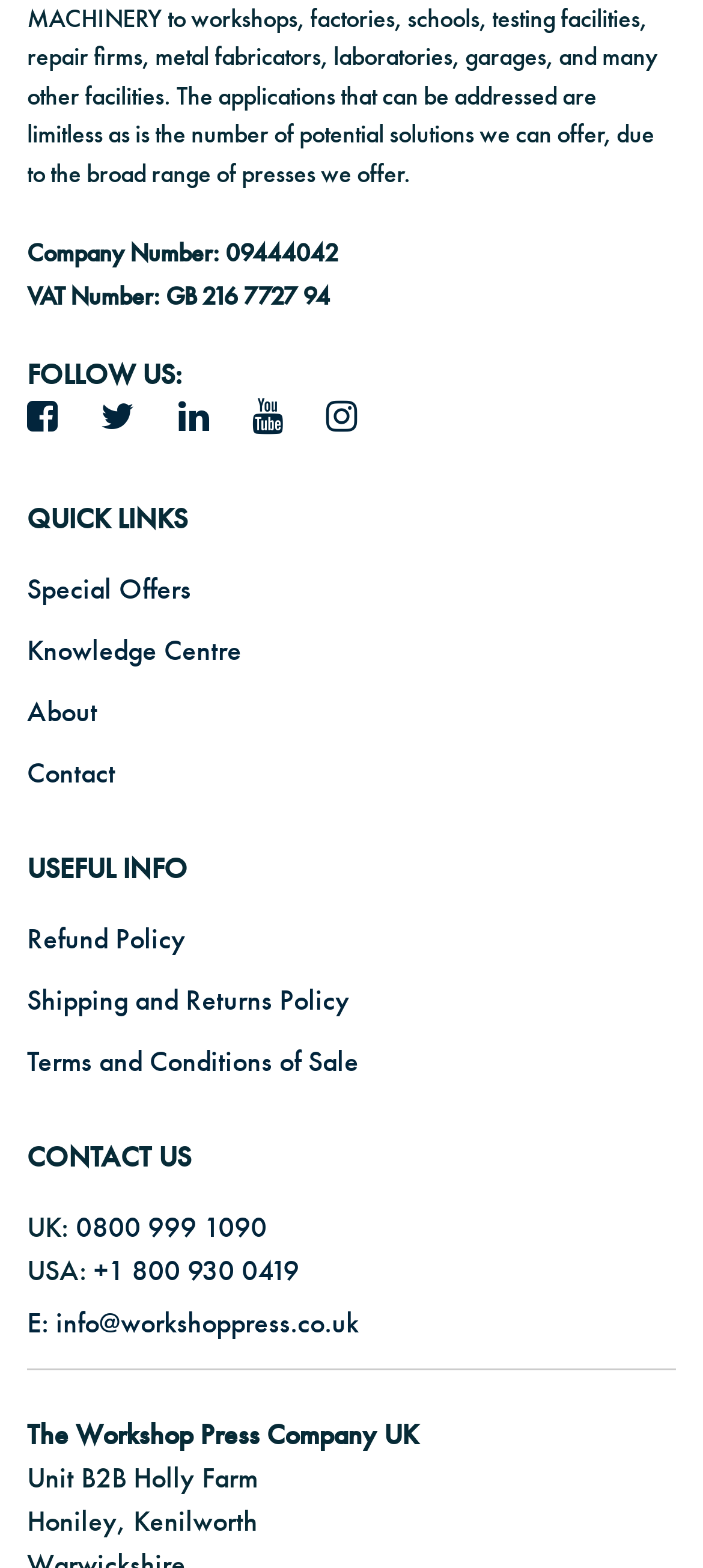Please find the bounding box coordinates for the clickable element needed to perform this instruction: "View Special Offers".

[0.038, 0.357, 0.962, 0.396]